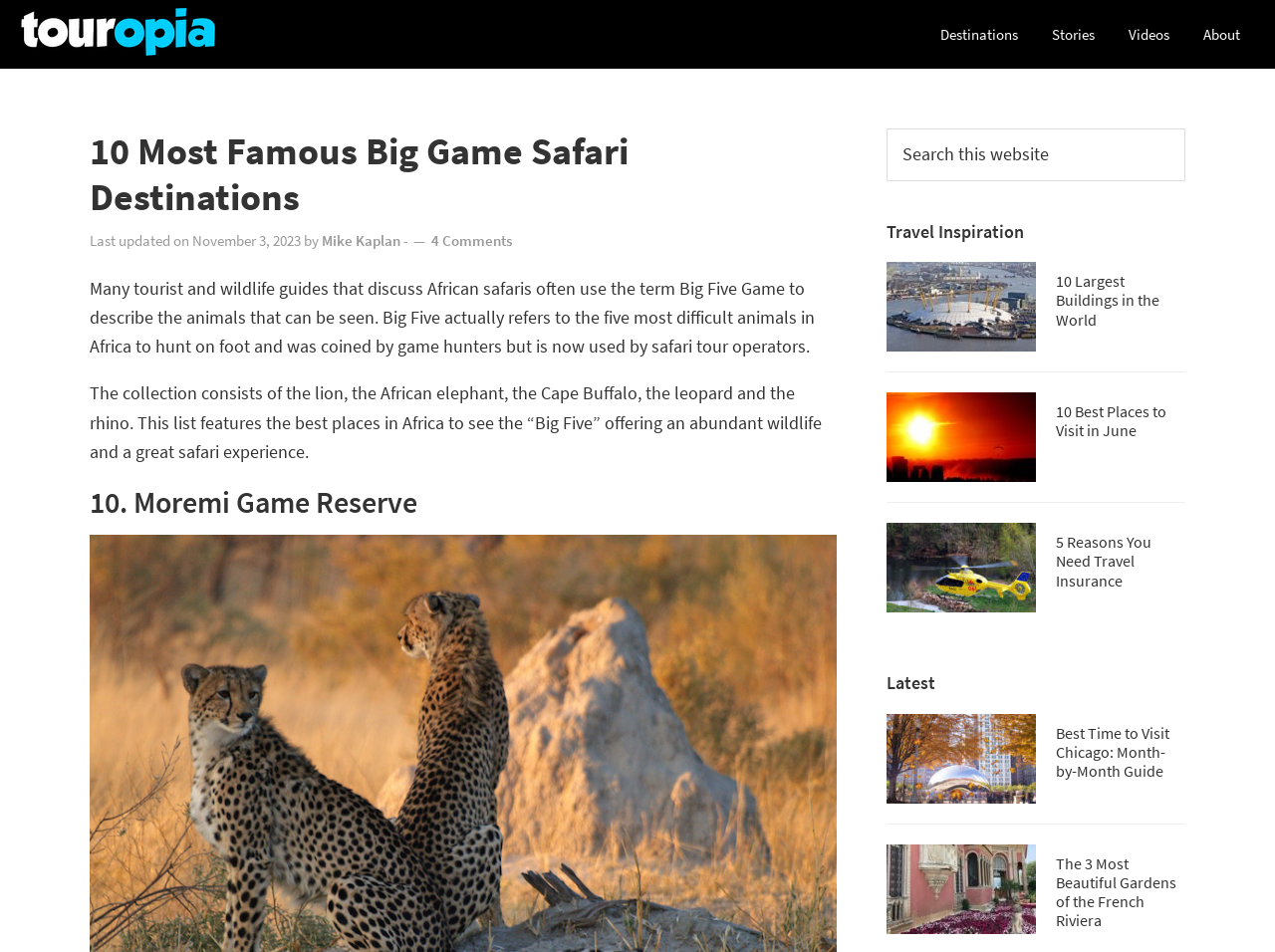Examine the image carefully and respond to the question with a detailed answer: 
What type of content is listed in the 'Travel Inspiration' section?

I determined the answer by looking at the 'Travel Inspiration' section, which contains a list of article titles with links, such as '10 Largest Buildings in the World' and '5 Reasons You Need Travel Insurance'.